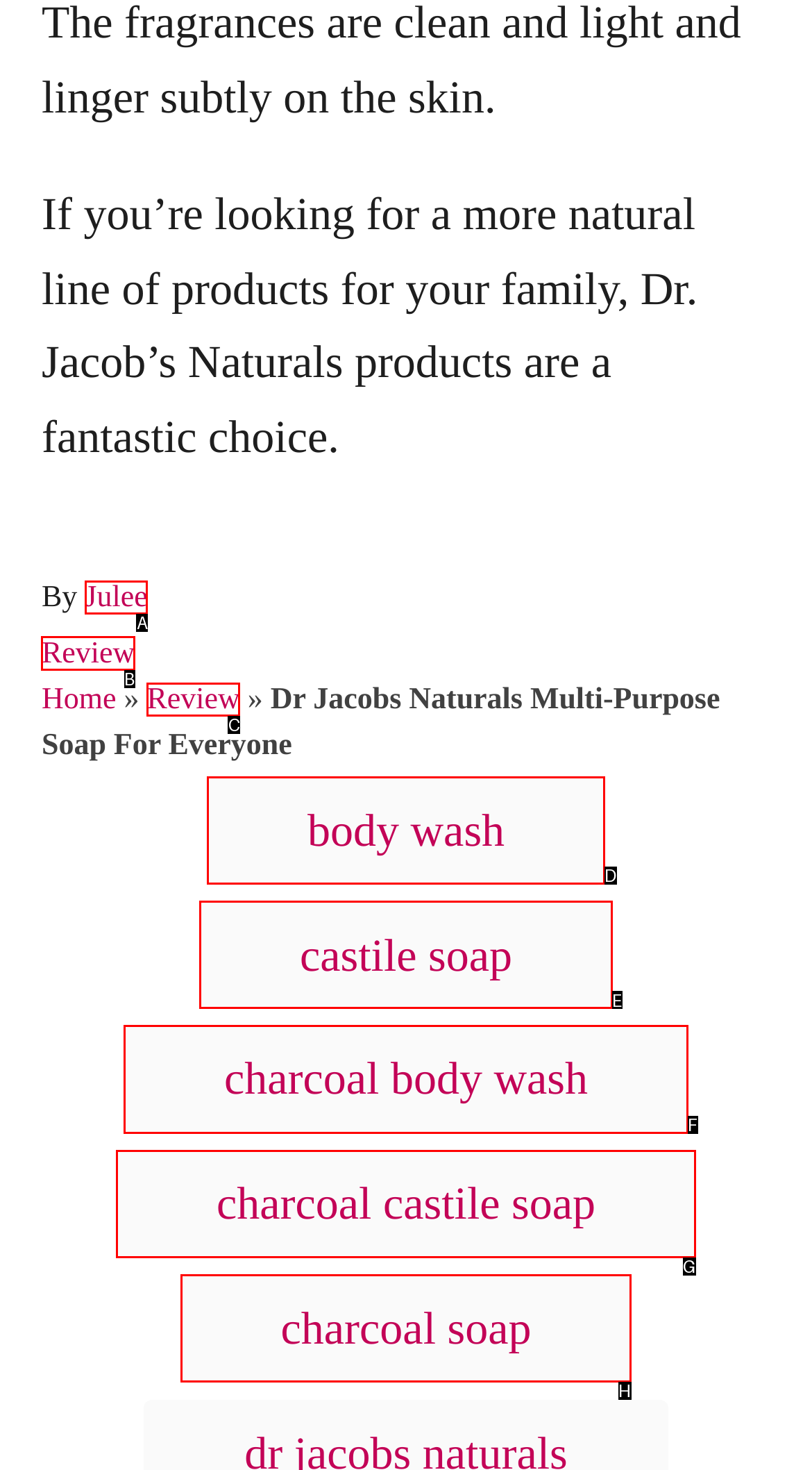Select the option I need to click to accomplish this task: Send an online enquiry
Provide the letter of the selected choice from the given options.

None